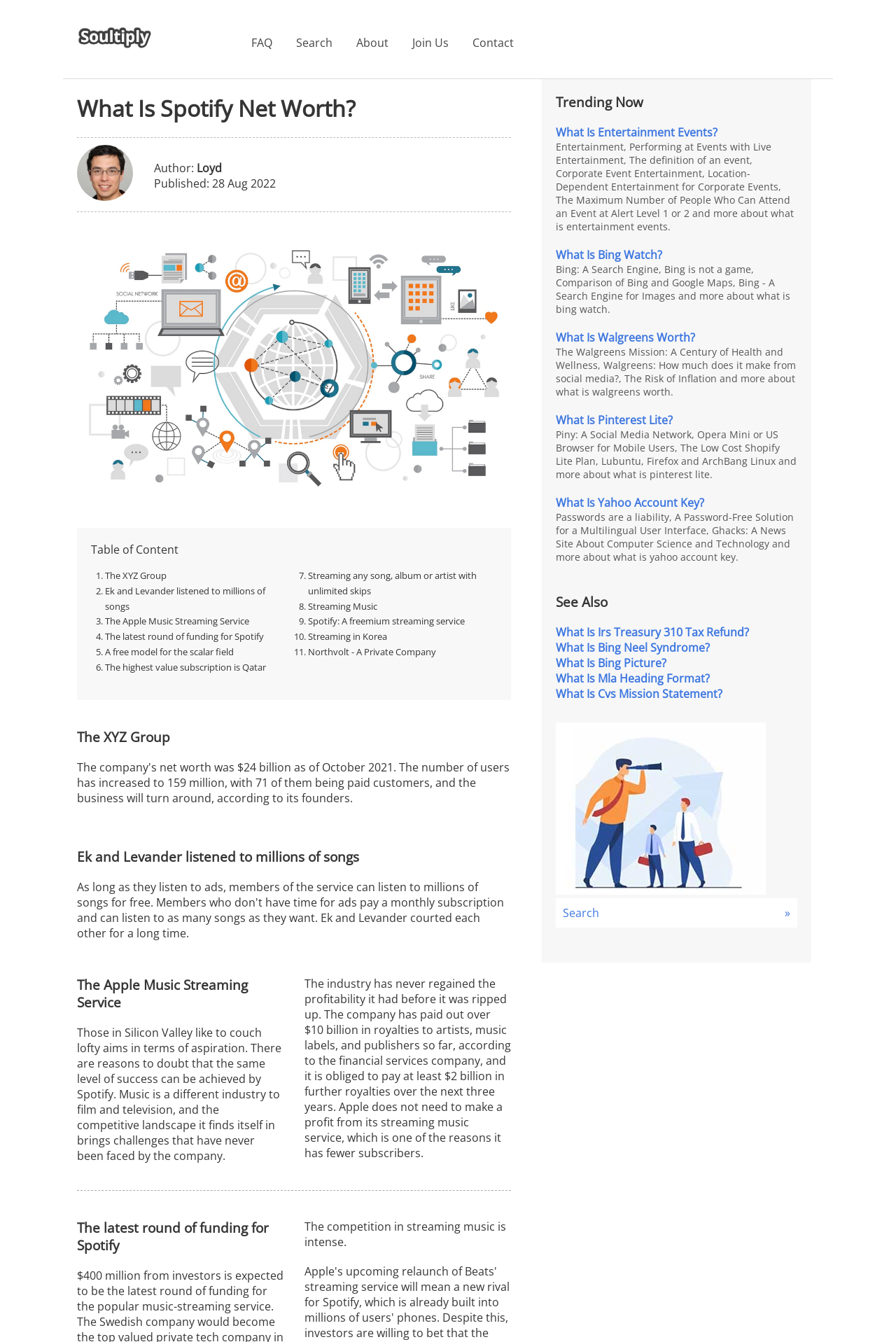Answer the question below using just one word or a short phrase: 
What is the topic of the third heading in the article?

The Apple Music Streaming Service